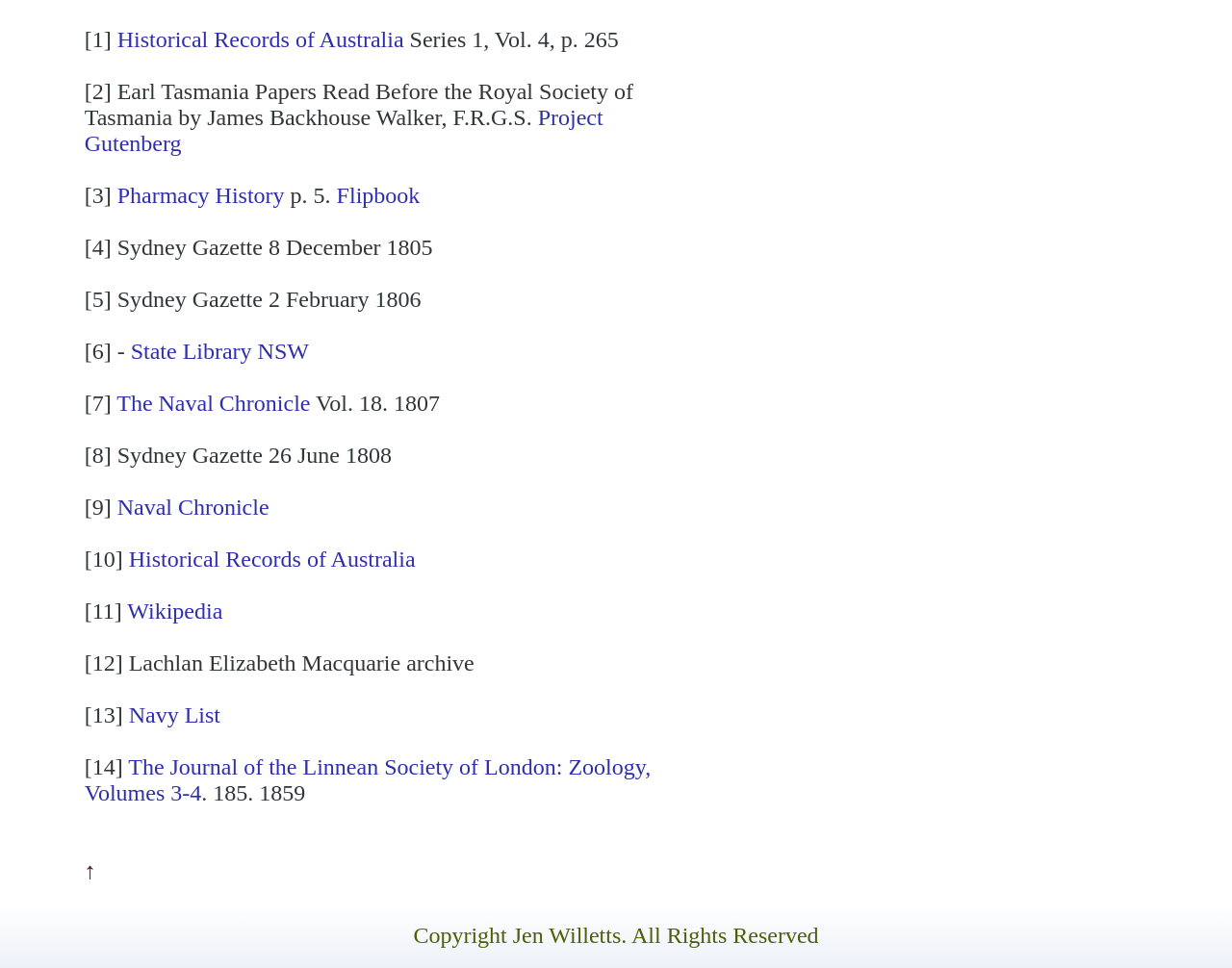Pinpoint the bounding box coordinates of the element to be clicked to execute the instruction: "Go to Pharmacy History".

[0.095, 0.189, 0.231, 0.215]